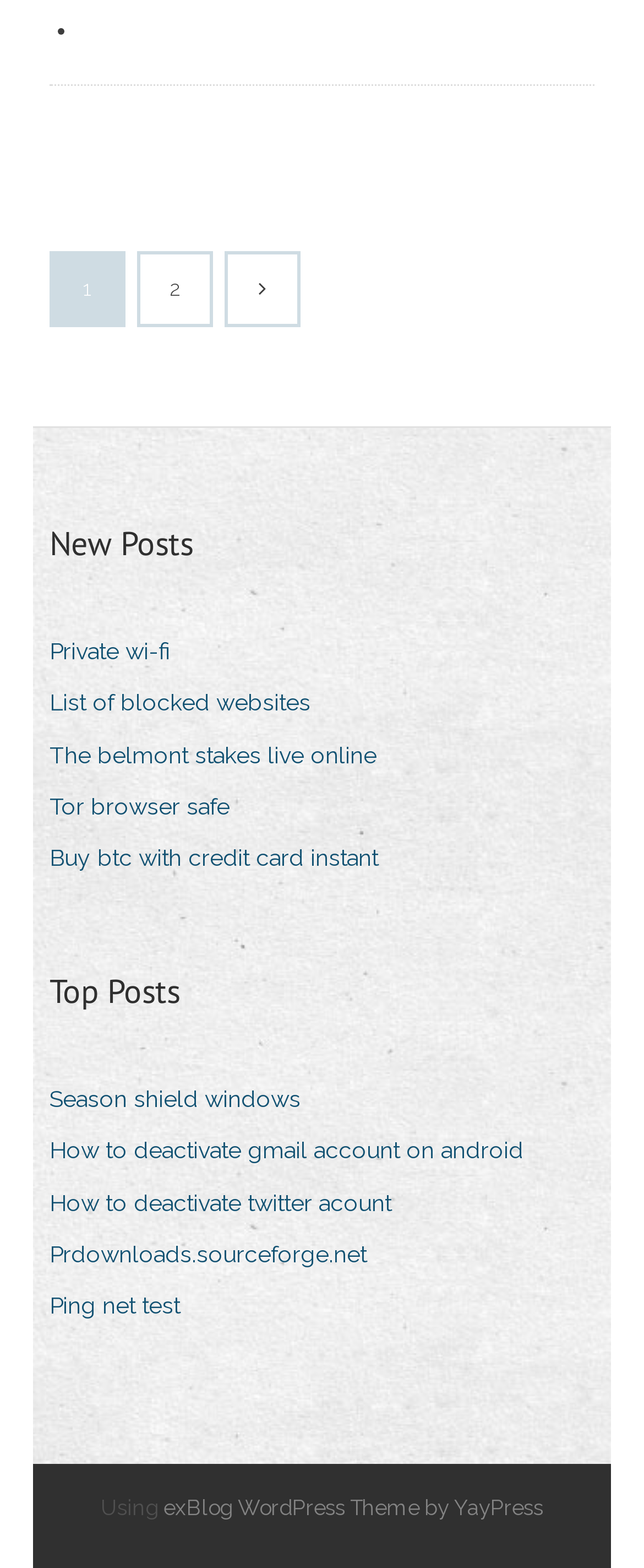Determine the bounding box coordinates for the area that needs to be clicked to fulfill this task: "Check 'New Posts'". The coordinates must be given as four float numbers between 0 and 1, i.e., [left, top, right, bottom].

[0.077, 0.331, 0.3, 0.363]